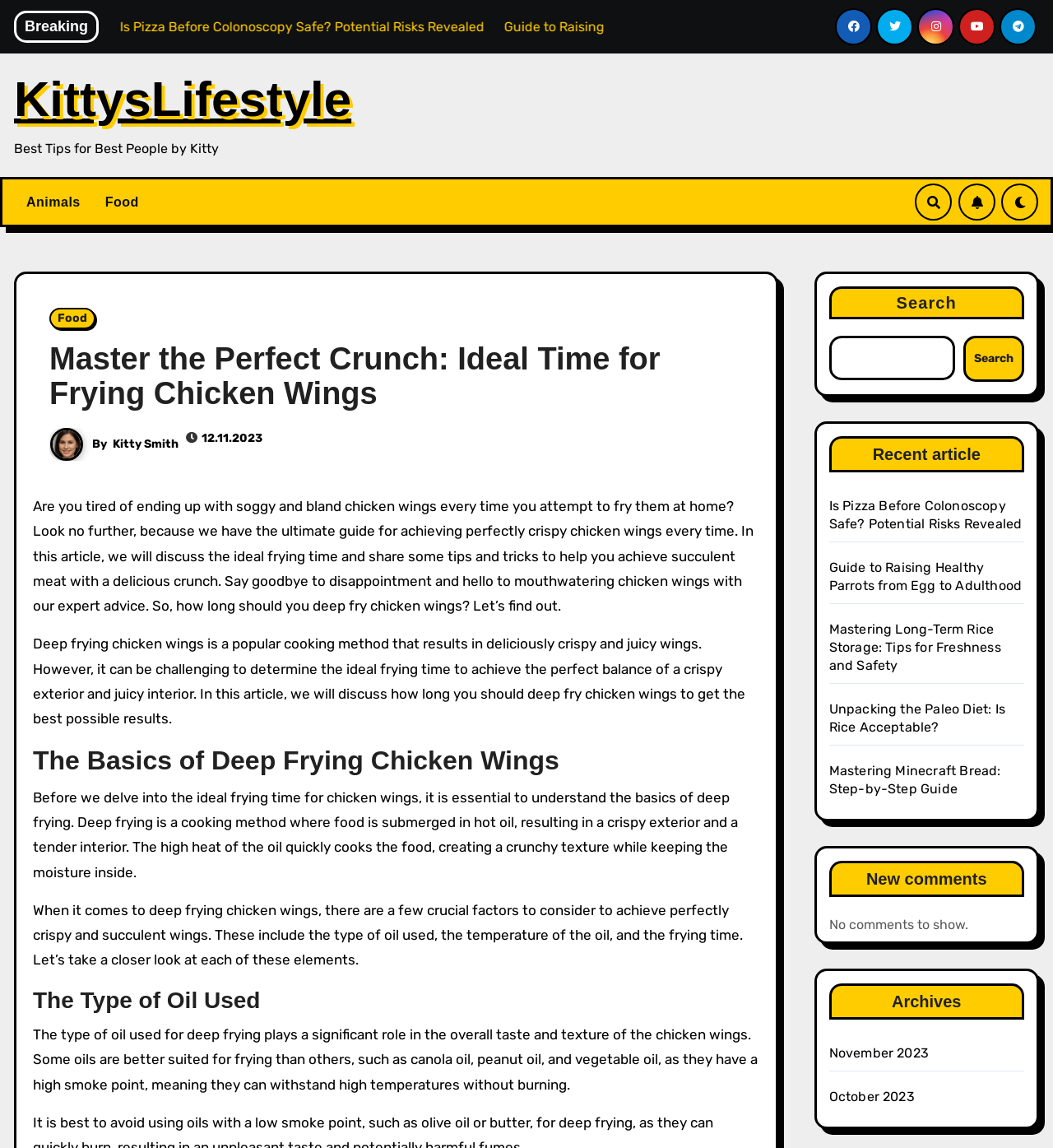Give a one-word or phrase response to the following question: What is the date of the article?

12.11.2023